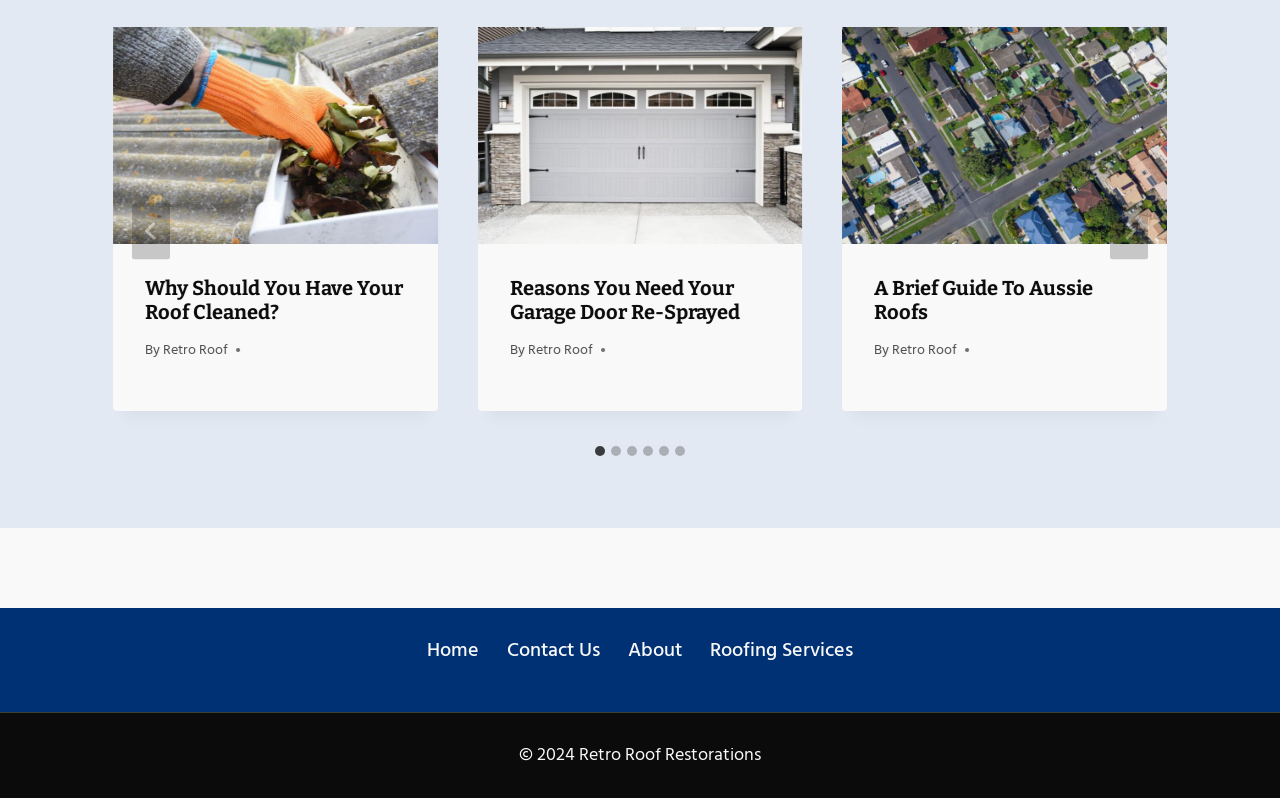Please specify the bounding box coordinates for the clickable region that will help you carry out the instruction: "Go to the last slide".

[0.103, 0.254, 0.133, 0.326]